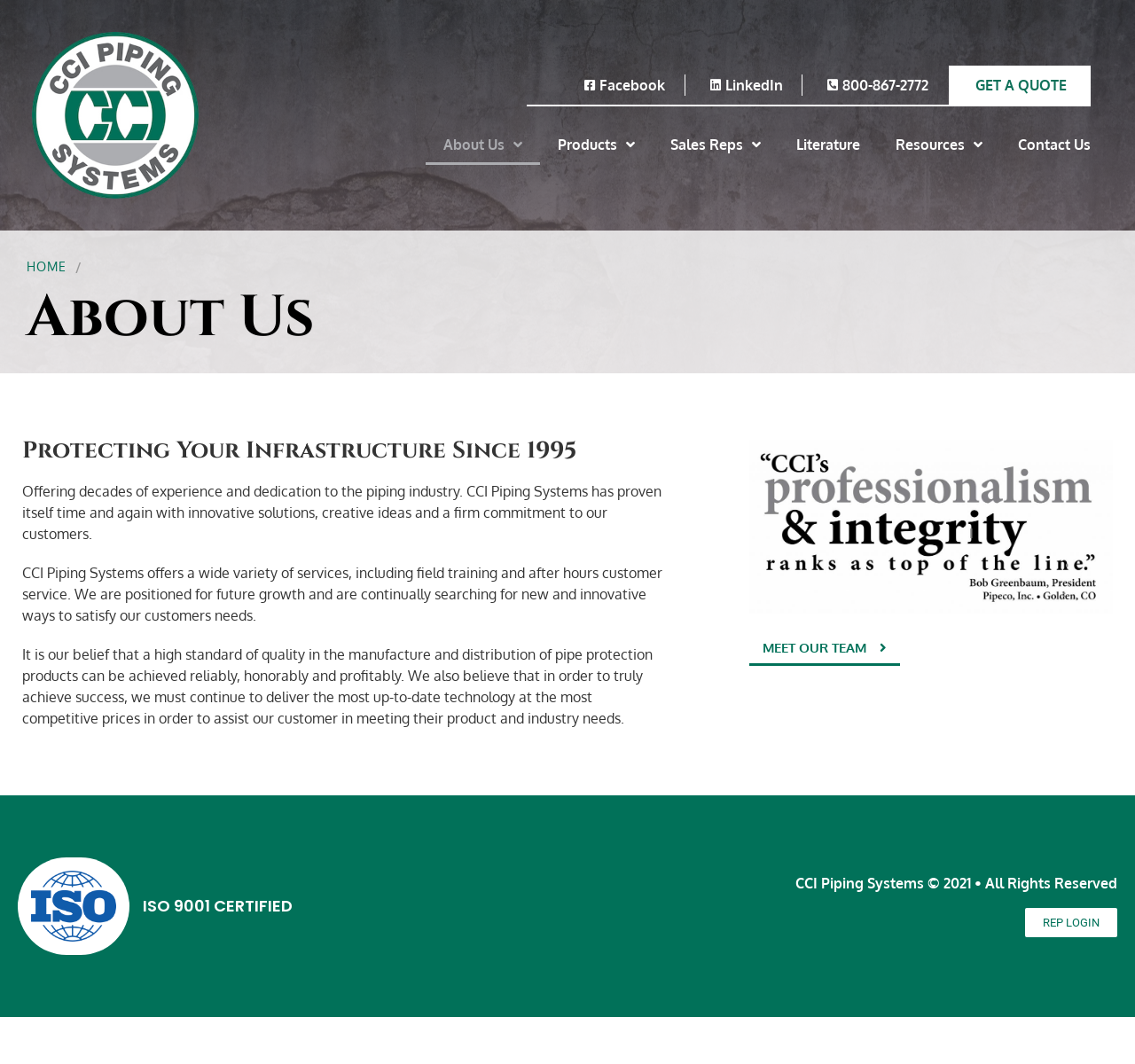Pinpoint the bounding box coordinates of the element that must be clicked to accomplish the following instruction: "Meet our team". The coordinates should be in the format of four float numbers between 0 and 1, i.e., [left, top, right, bottom].

[0.66, 0.594, 0.793, 0.626]